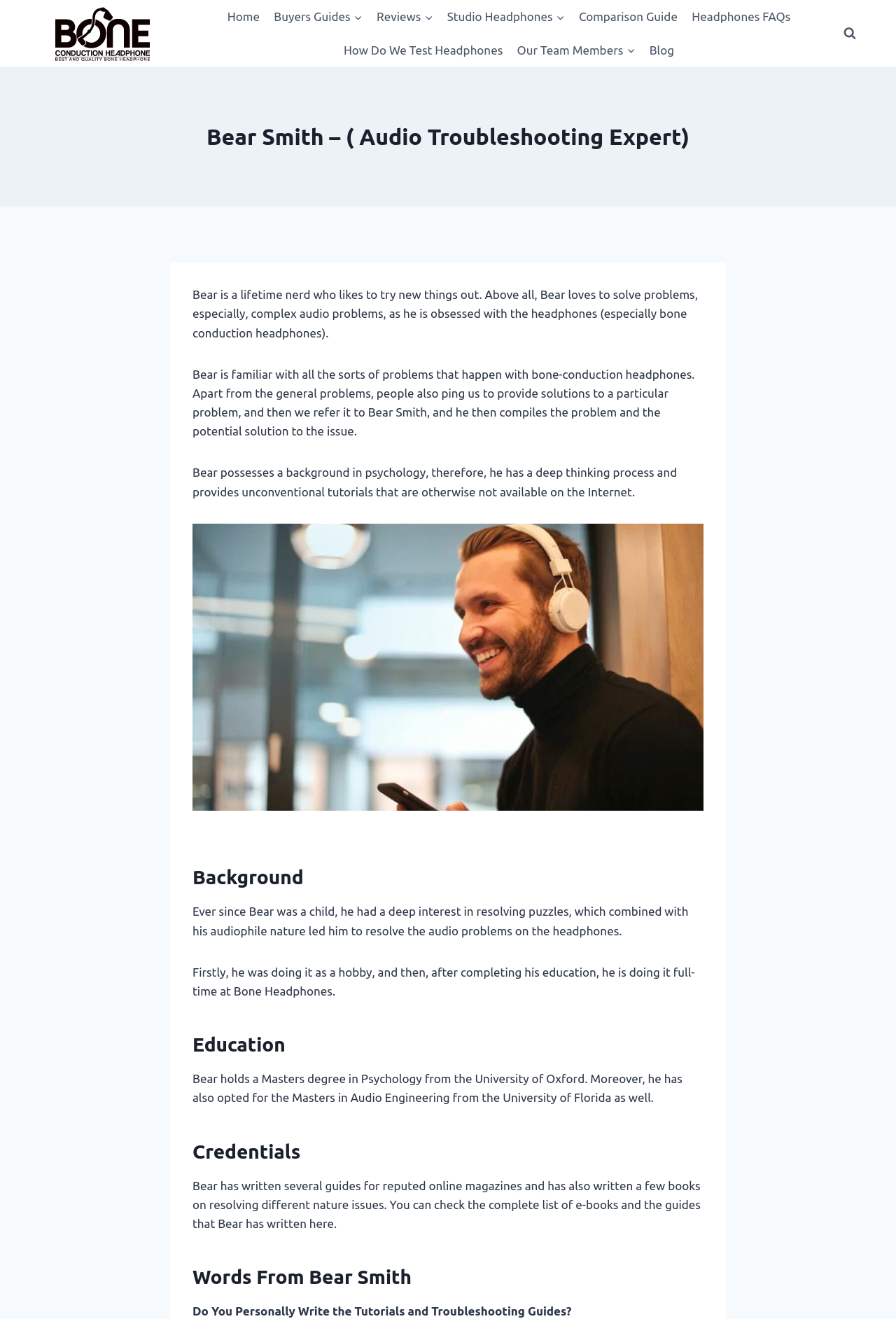Offer a meticulous description of the webpage's structure and content.

This webpage is about Bear Smith, an audio troubleshooting expert who shares his knowledge and experience through tutorials on his blog. At the top left corner, there is a bone headphone logo, which is also a link. Next to it, there is a primary navigation menu with links to various sections of the website, including Home, Buyers Guides, Reviews, Studio Headphones, Comparison Guide, Headphones FAQs, How Do We Test Headphones, Our Team Members, and Blog.

Below the navigation menu, there is a heading that displays Bear Smith's name and title. Underneath, there is a brief introduction to Bear, describing him as a lifetime nerd who loves to solve complex audio problems, especially with bone conduction headphones. The text also mentions that he has a background in psychology, which helps him provide unconventional tutorials.

To the right of the introduction, there is a large image of Bear Smith. Below the image, there are several sections, including Background, Education, Credentials, and Words From Bear Smith. Each section has a heading and a brief description. The Background section talks about Bear's interest in resolving puzzles and his audiophile nature. The Education section mentions his Master's degrees in Psychology and Audio Engineering. The Credentials section lists his writing credentials, including guides and books on resolving audio issues. The Words From Bear Smith section appears to be a Q&A section, with a question about whether Bear personally writes the tutorials and troubleshooting guides.

At the top right corner, there is a button to view the search form. Overall, the webpage is dedicated to showcasing Bear Smith's expertise and providing an overview of his background, education, and credentials.